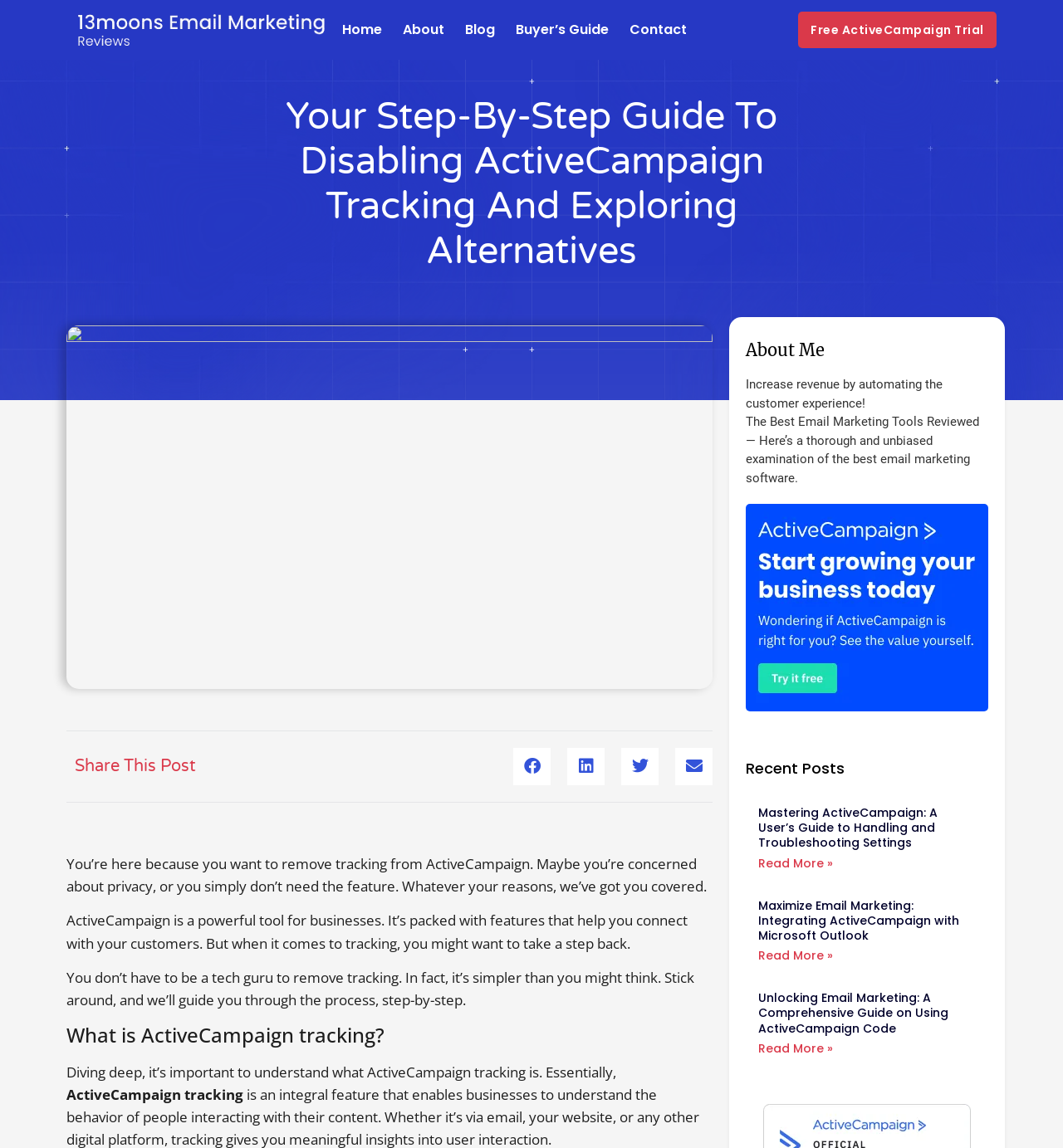Using the element description provided, determine the bounding box coordinates in the format (top-left x, top-left y, bottom-right x, bottom-right y). Ensure that all values are floating point numbers between 0 and 1. Element description: About

[0.379, 0.0, 0.418, 0.052]